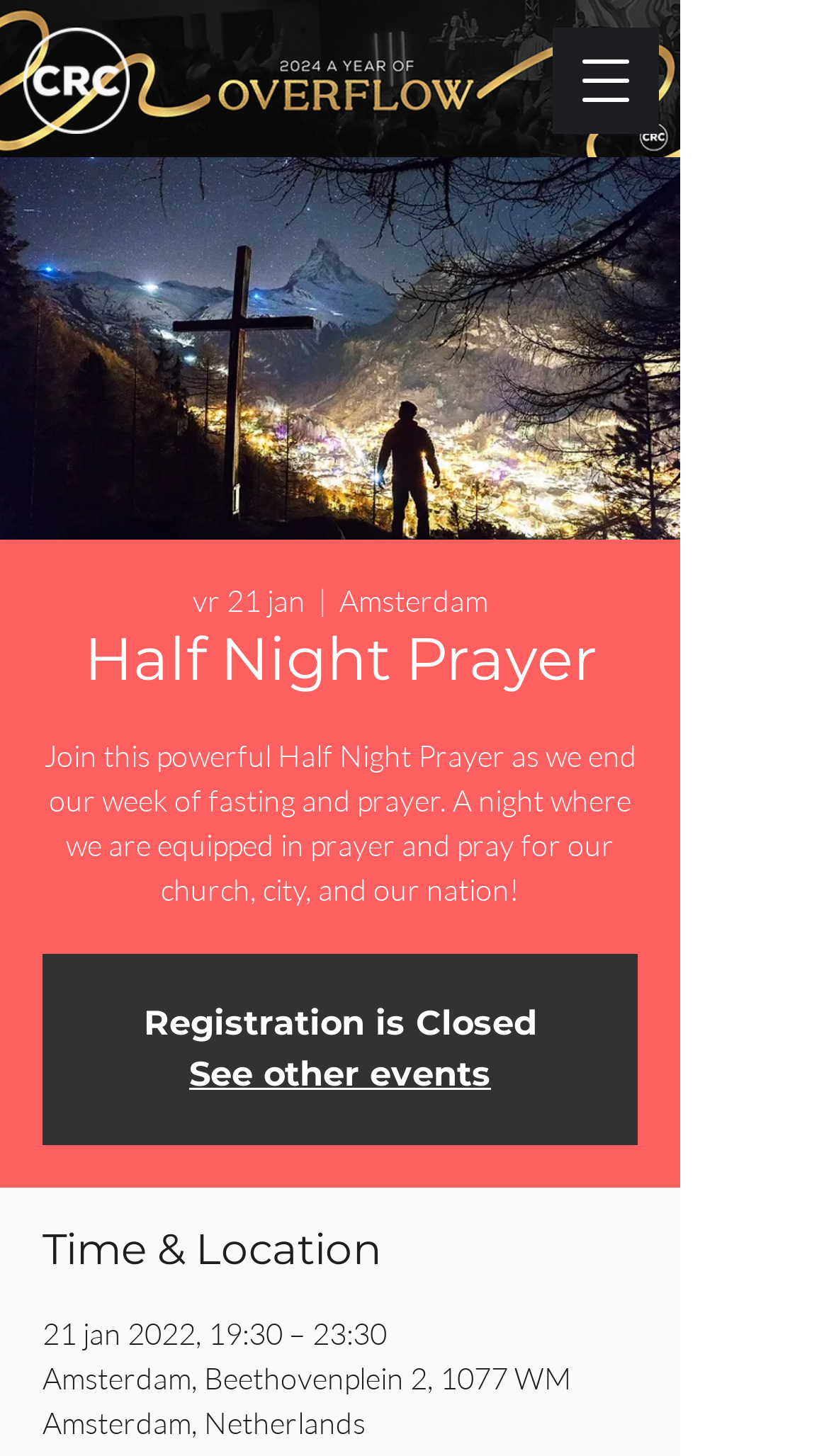Please give a concise answer to this question using a single word or phrase: 
What is the event name?

Half Night Prayer